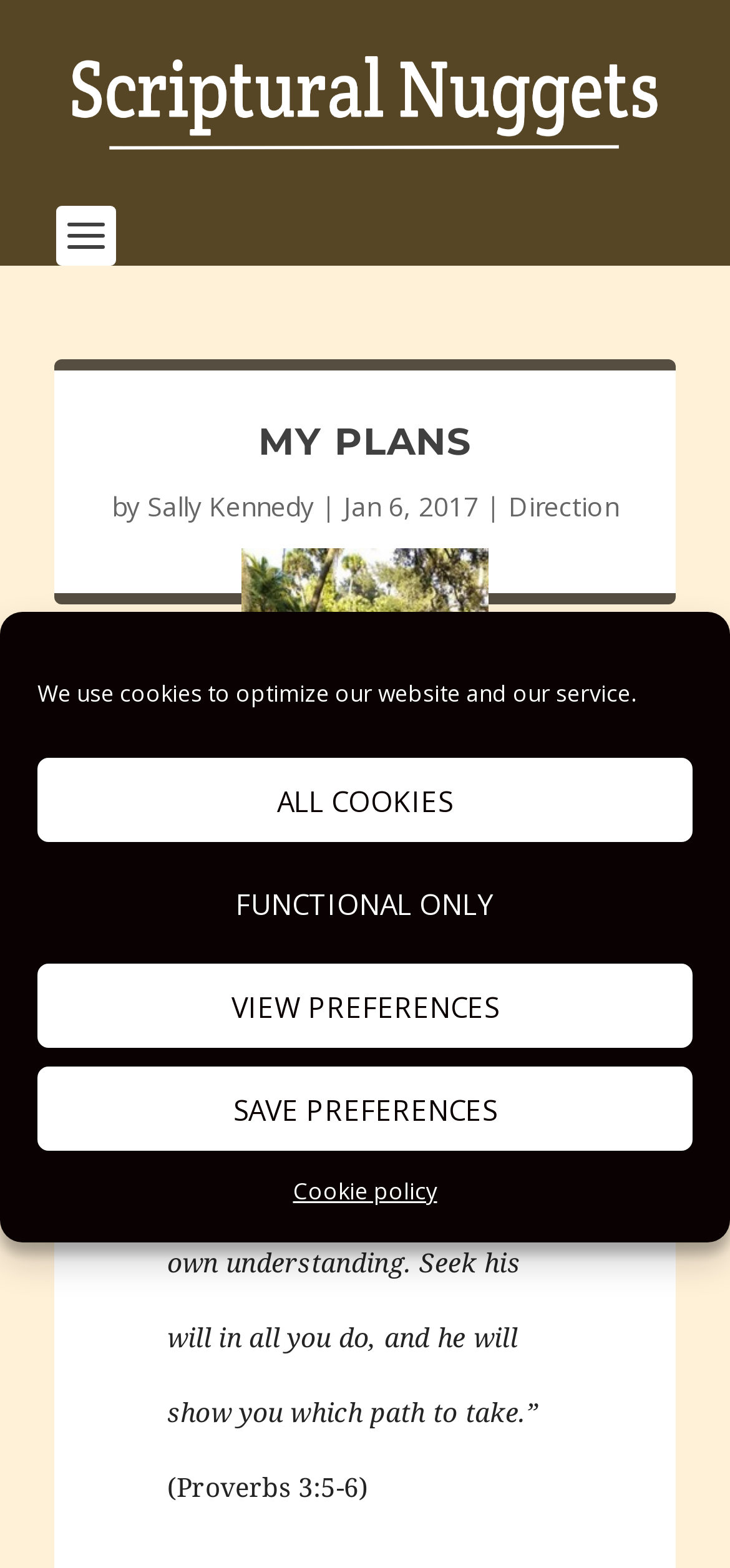Pinpoint the bounding box coordinates of the clickable area necessary to execute the following instruction: "Click on Shop". The coordinates should be given as four float numbers between 0 and 1, namely [left, top, right, bottom].

None